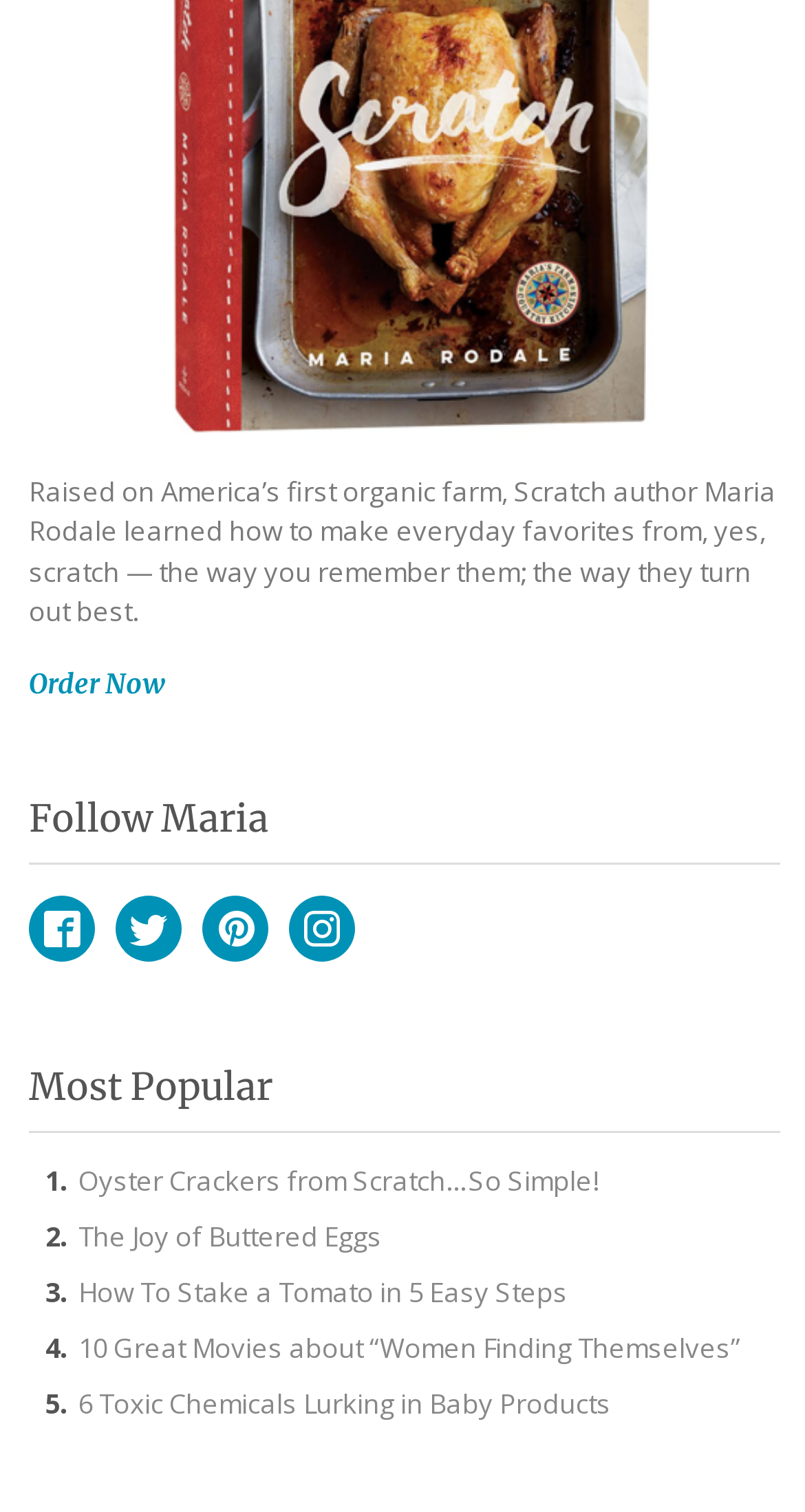Find the bounding box coordinates of the element's region that should be clicked in order to follow the given instruction: "Read the article about Oyster Crackers from Scratch". The coordinates should consist of four float numbers between 0 and 1, i.e., [left, top, right, bottom].

[0.097, 0.768, 0.744, 0.793]